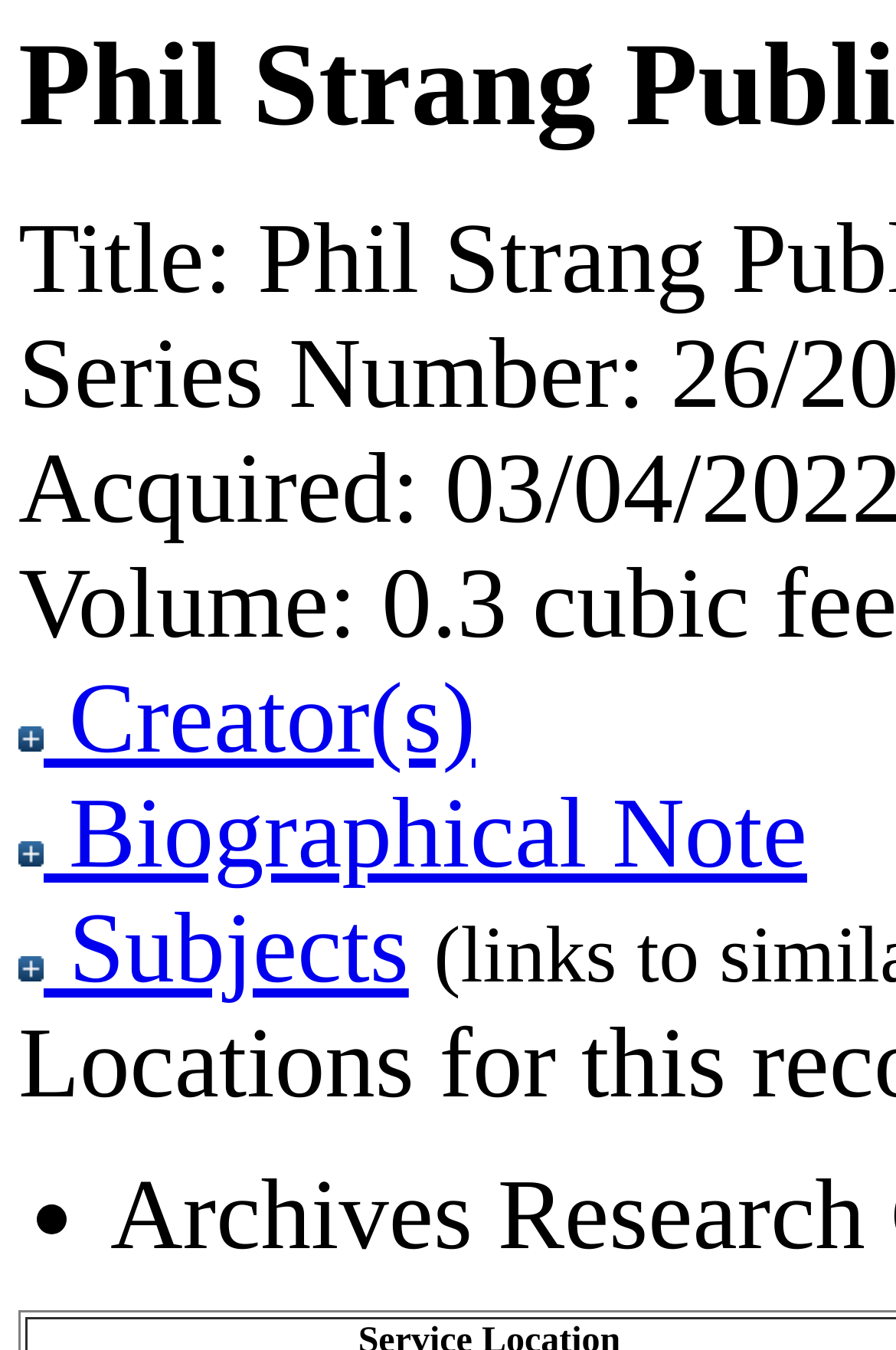Look at the image and write a detailed answer to the question: 
What is the second field label?

The second field label is 'Series Number:' which is a static text element located below the 'Title:' field with a bounding box of [0.021, 0.237, 0.72, 0.319].